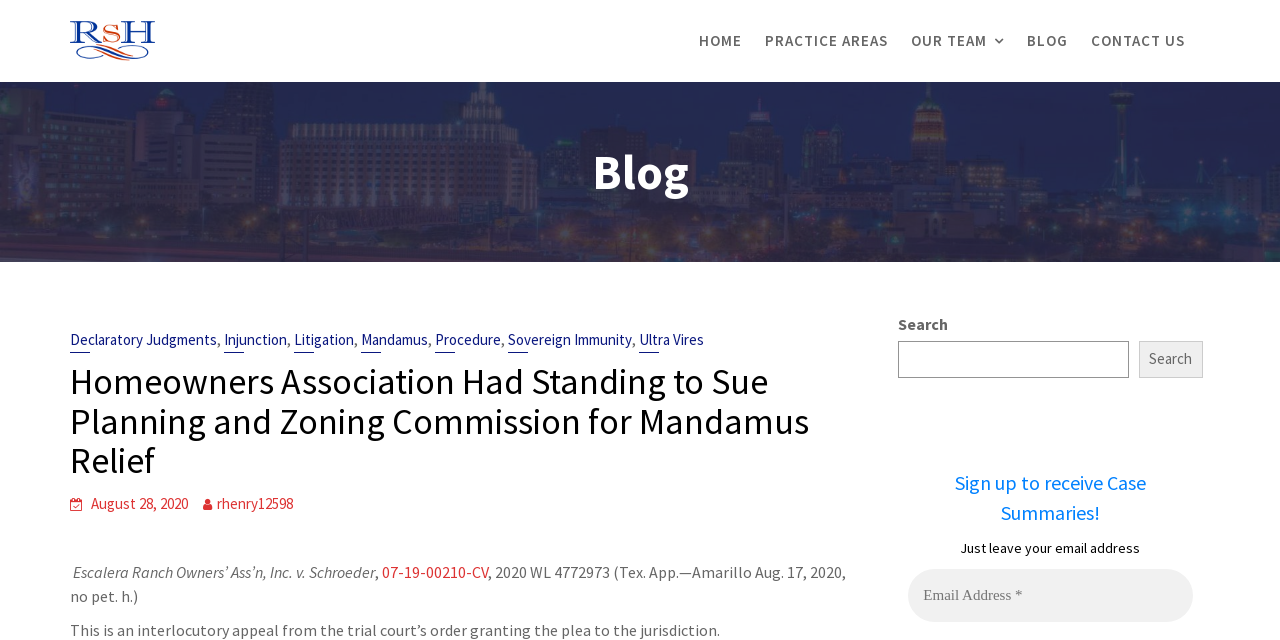Give a comprehensive overview of the webpage, including key elements.

The webpage appears to be a law firm's website, specifically a blog page. At the top, there is a logo and a navigation menu with links to "HOME", "PRACTICE AREAS", "OUR TEAM", "BLOG", and "CONTACT US". Below the navigation menu, there is a large image that spans the entire width of the page.

The main content of the page is divided into two sections. On the left, there is a list of links to different blog categories, including "Declaratory Judgments", "Injunction", "Litigation", "Mandamus", "Procedure", "Sovereign Immunity", and "Ultra Vires". On the right, there is a blog post titled "Homeowners Association Had Standing to Sue Planning and Zoning Commission for Mandamus Relief". The post includes a heading, a brief summary, and a link to a case summary.

Below the blog post, there is a footer section with a link to the date "August 28, 2020" and a link to the author "rhenry12598". There is also a search bar with a search button and a heading that says "Sign up to receive Case Summaries!". Below the search bar, there is a text box to enter an email address and a button to submit the email address.

Overall, the webpage appears to be a law firm's blog page, with a focus on providing information and resources related to legal cases and procedures.